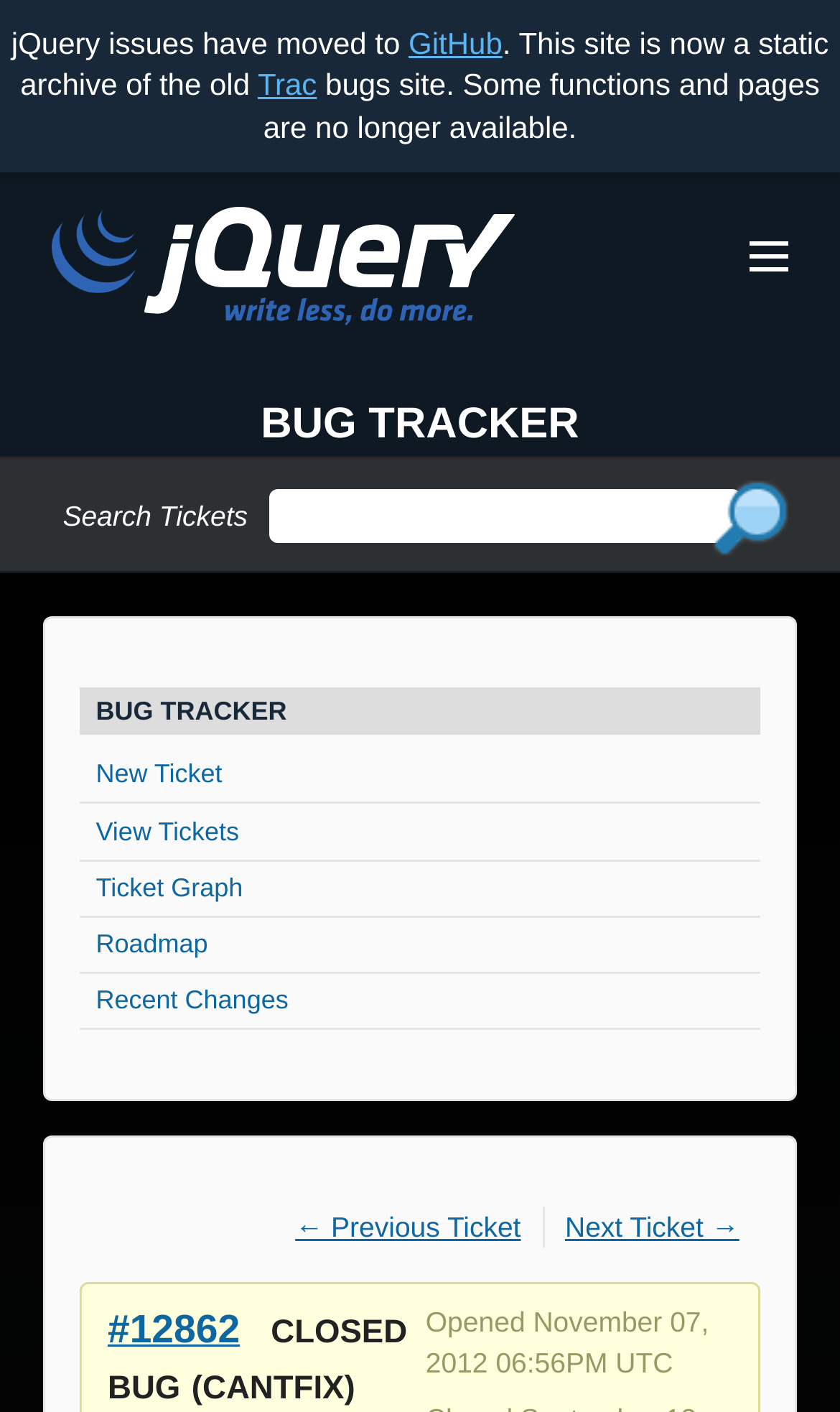Locate the bounding box coordinates of the clickable element to fulfill the following instruction: "Create a new ticket". Provide the coordinates as four float numbers between 0 and 1 in the format [left, top, right, bottom].

[0.095, 0.53, 0.905, 0.57]